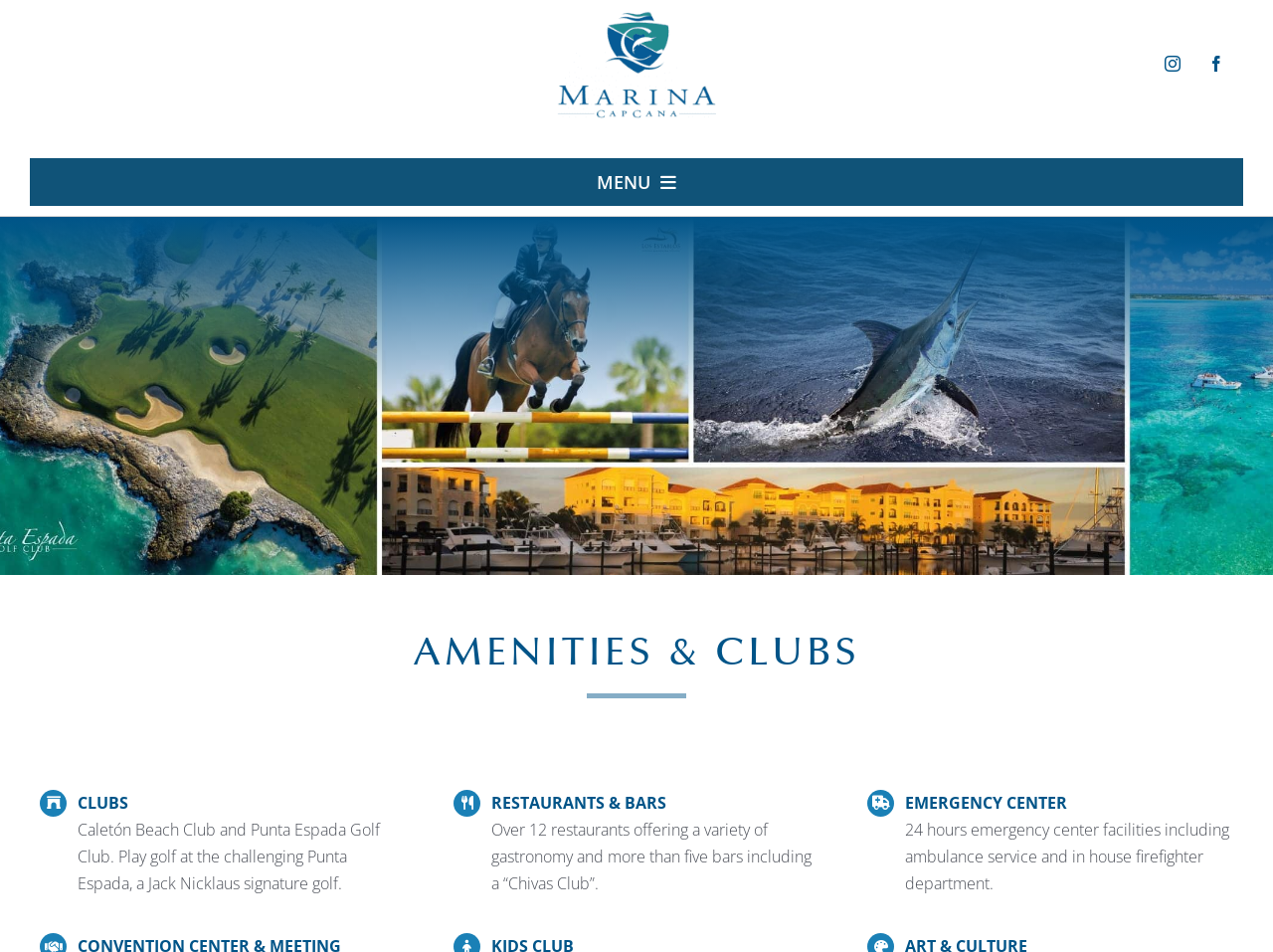Craft a detailed narrative of the webpage's structure and content.

The webpage is about the amenities and clubs offered at Marina Cap Cana. At the top, there is a logo of Marina Cap Cana, accompanied by social media links to Instagram and Facebook. Below the logo, there is a navigation menu with several links, including MARINA CAP CANA, SPORT FISHING, SERVICES, and others.

The main content of the page is divided into three sections. The first section, located at the top, has a heading "AMENITIES & CLUBS" and describes the Caletón Beach Club and Punta Espada Golf Club, highlighting the challenging Punta Espada golf course designed by Jack Nicklaus.

The second section, positioned below the first one, has a heading "RESTAURANTS & BARS" and mentions that there are over 12 restaurants offering a variety of gastronomy, as well as more than five bars, including a "Chivas Club".

The third section, located at the bottom, has a heading "EMERGENCY CENTER" and provides information about the 24-hour emergency center facilities, including ambulance service and an in-house firefighter department.